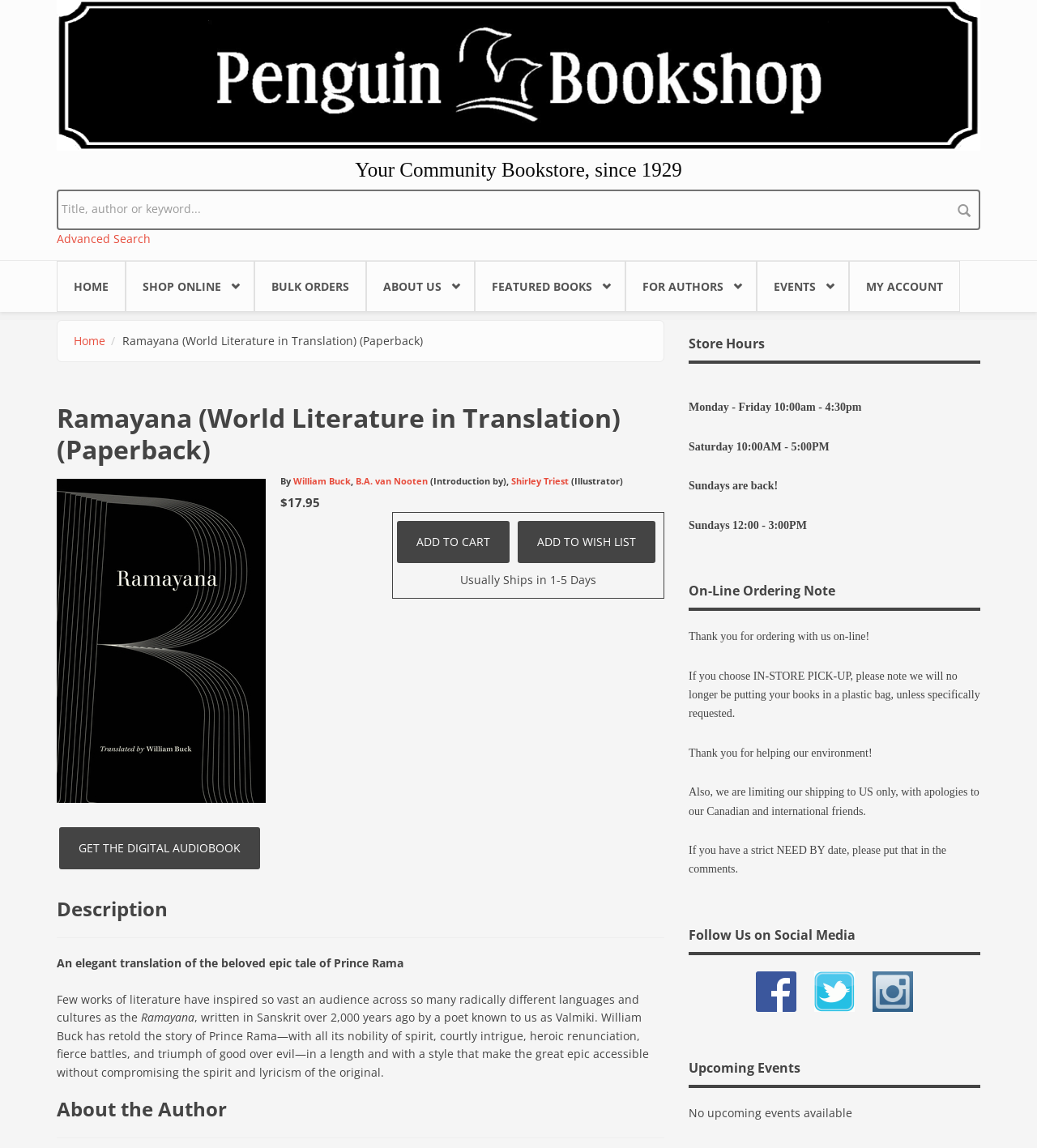What is the name of the book?
From the image, respond with a single word or phrase.

Ramayana